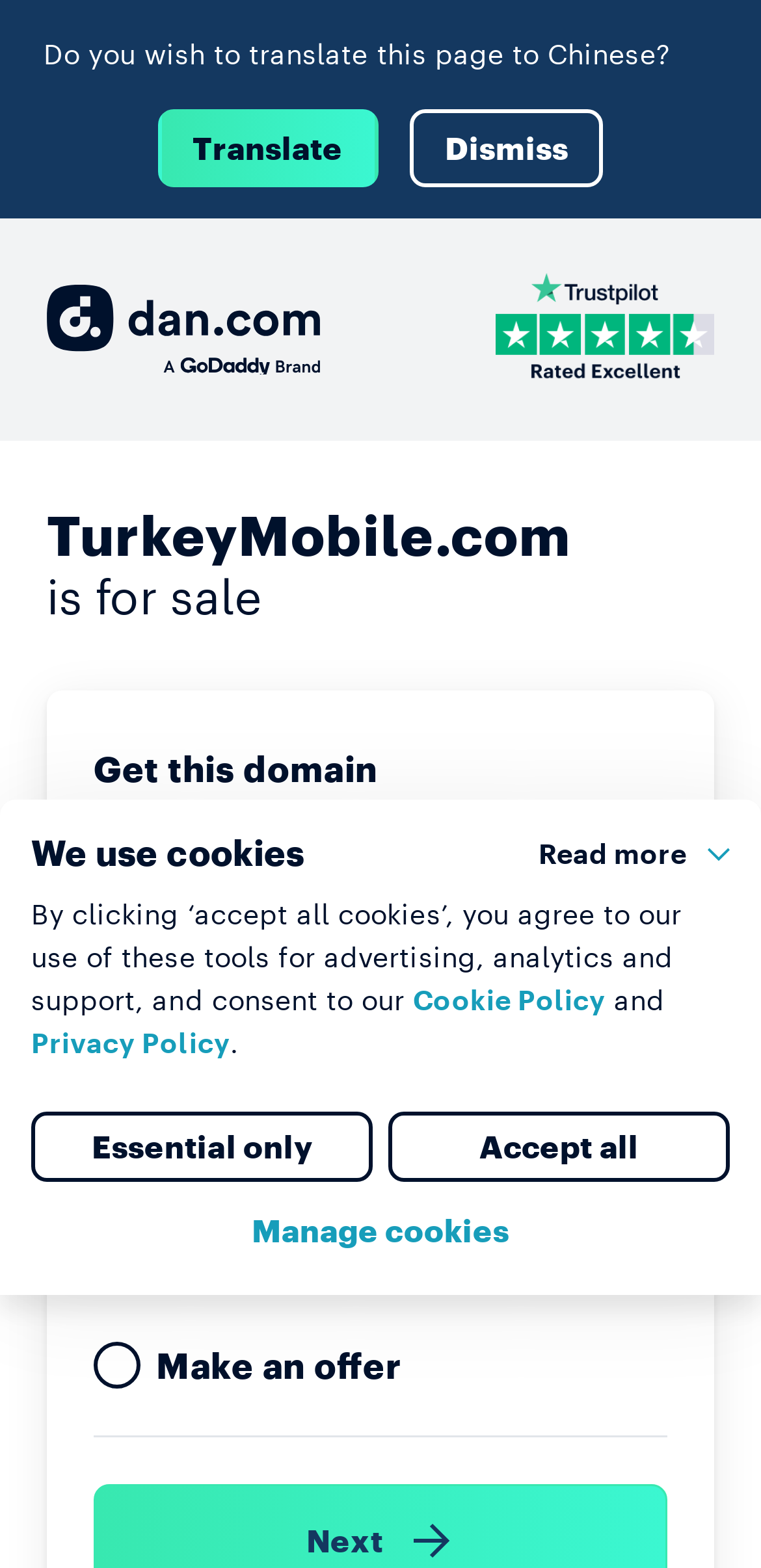Please determine the bounding box coordinates of the clickable area required to carry out the following instruction: "Translate the page to Chinese". The coordinates must be four float numbers between 0 and 1, represented as [left, top, right, bottom].

[0.207, 0.07, 0.497, 0.119]